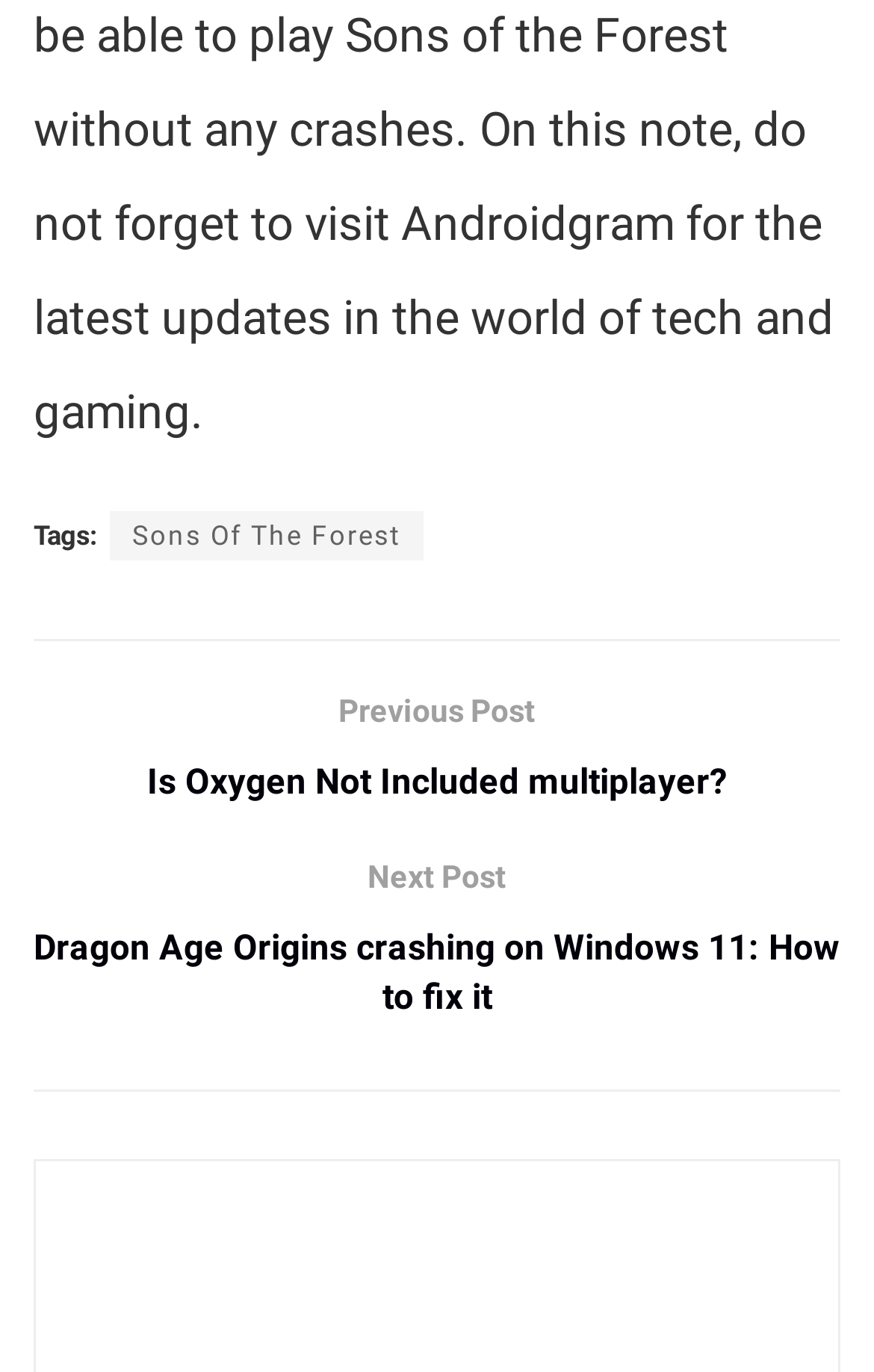Determine the bounding box for the UI element as described: "Sons Of The Forest". The coordinates should be represented as four float numbers between 0 and 1, formatted as [left, top, right, bottom].

[0.136, 0.363, 0.495, 0.399]